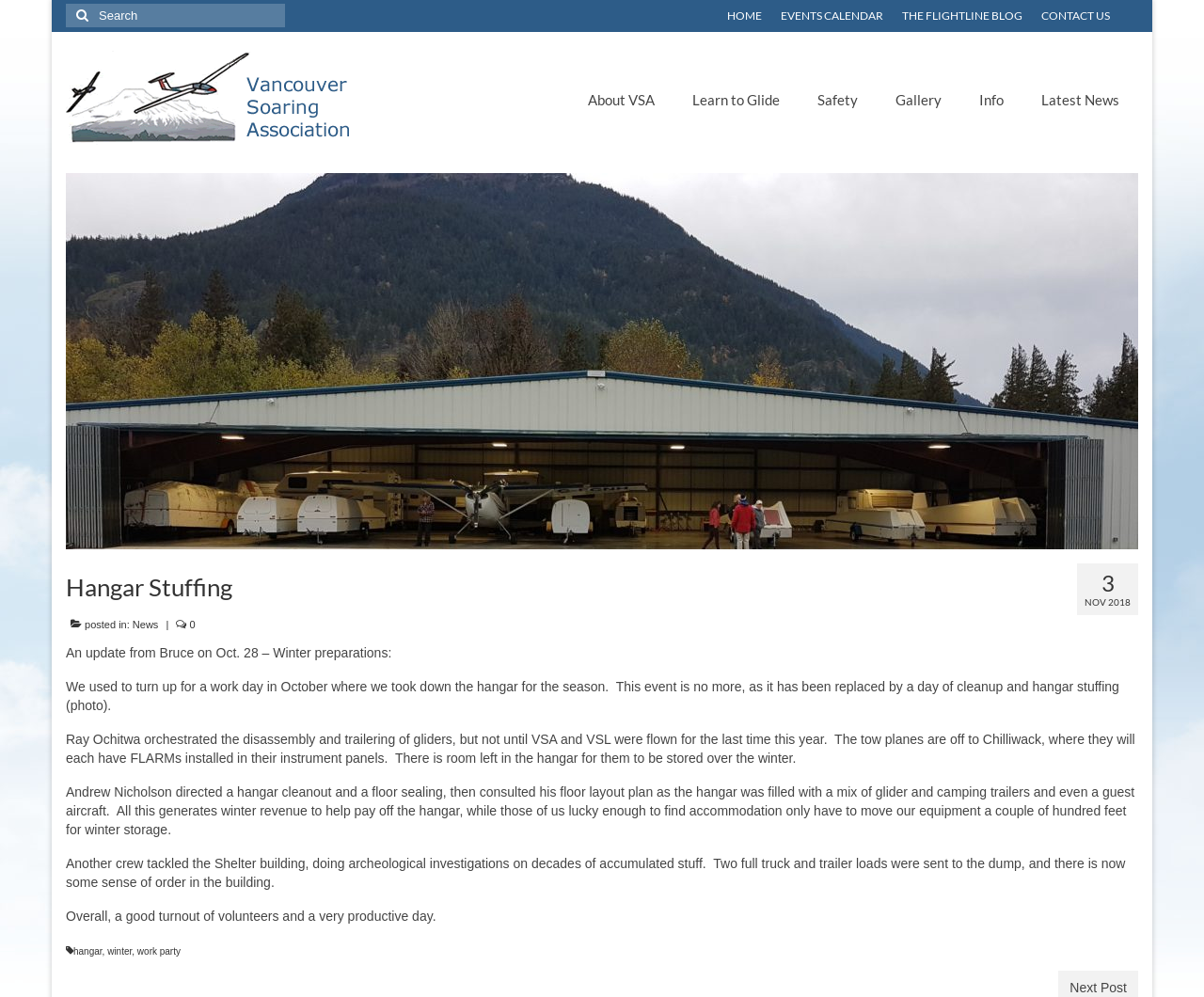Provide a brief response using a word or short phrase to this question:
What is the name of the association?

Vancouver Soaring Association